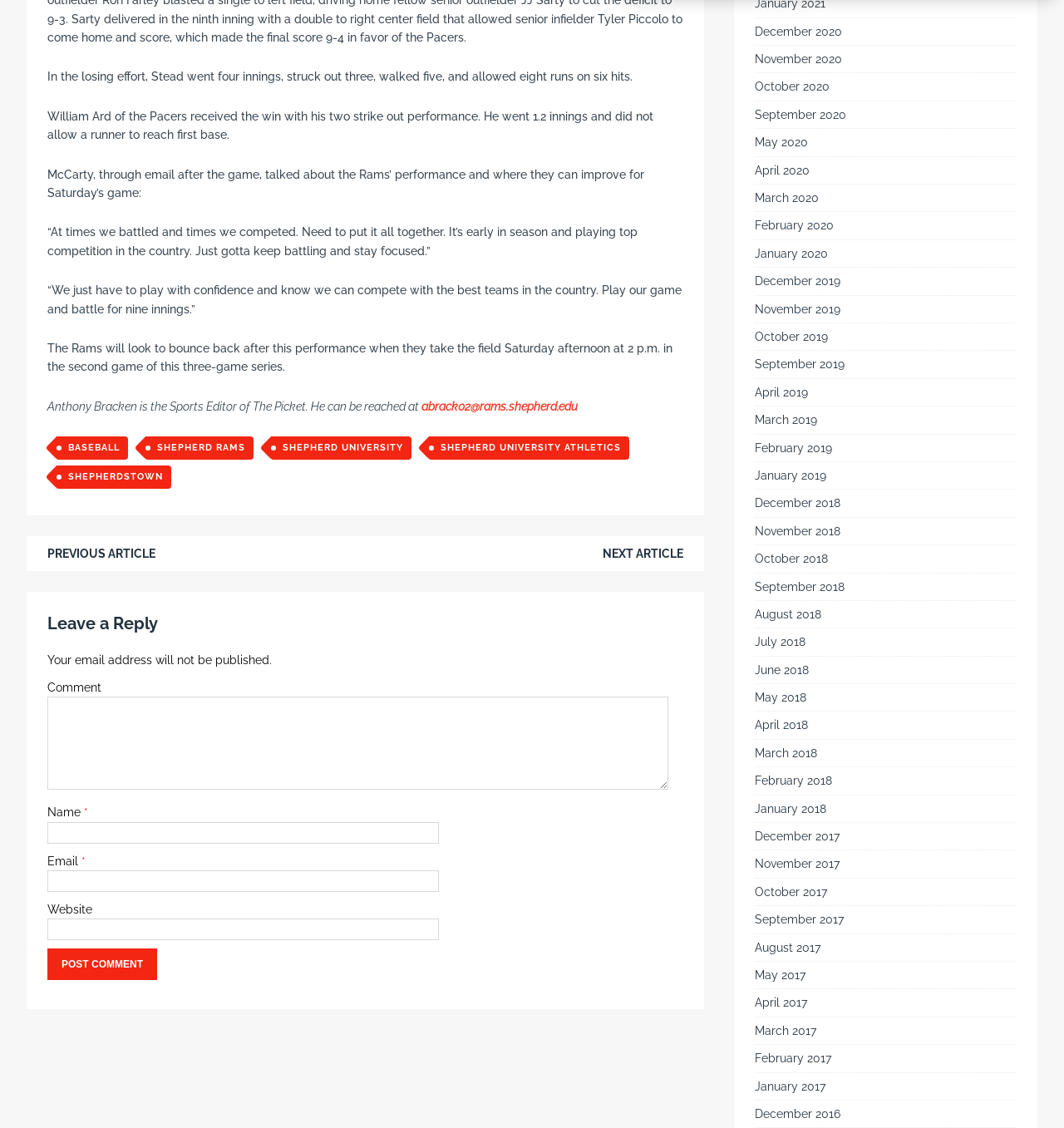What is the name of the university mentioned in the article?
Please provide a detailed answer to the question.

The article mentions 'SHEPHERD UNIVERSITY' and 'SHEPHERD UNIVERSITY ATHLETICS' in the footer section, indicating that the university mentioned in the article is Shepherd University.